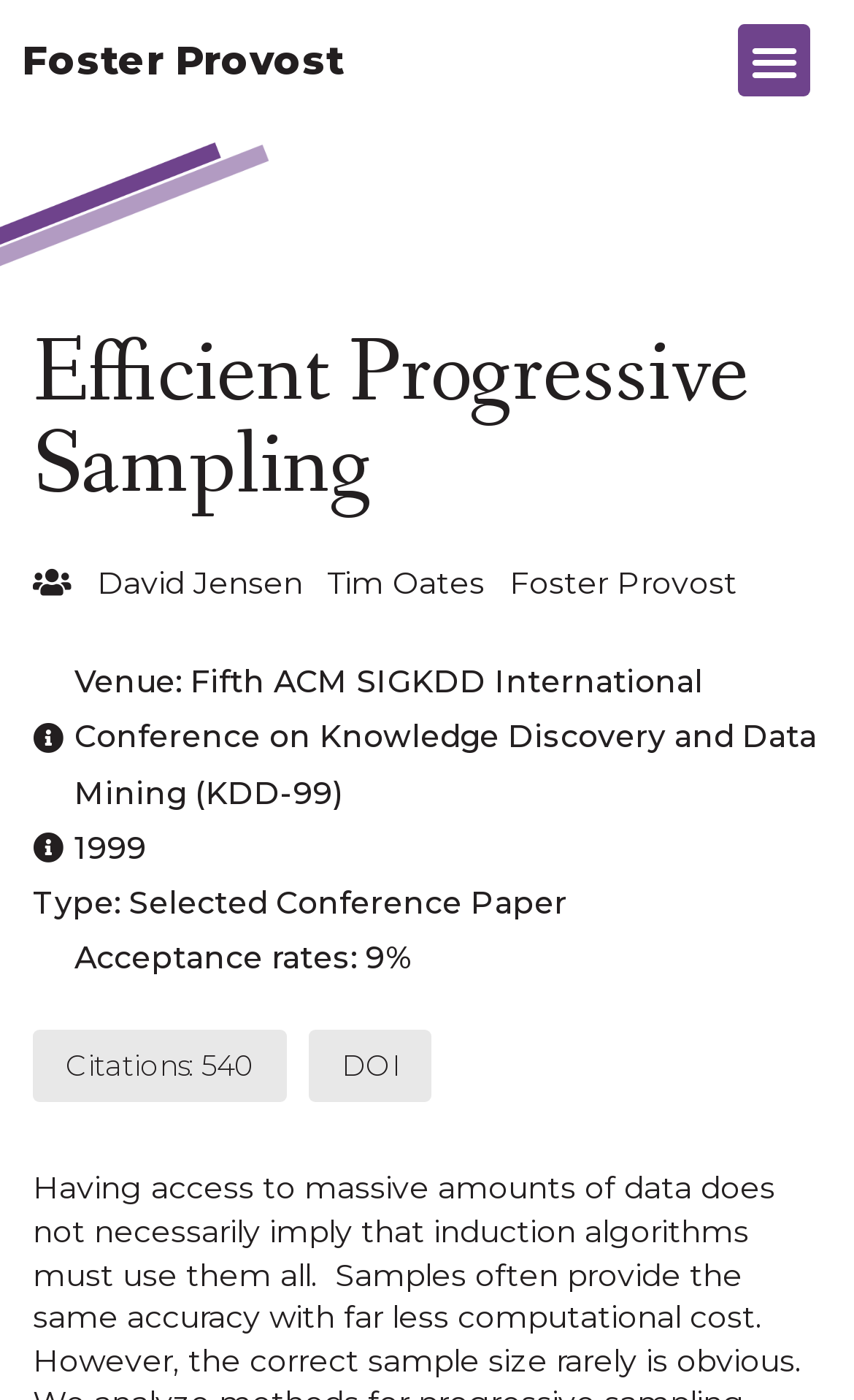Please answer the following query using a single word or phrase: 
Who is the first author of the paper?

Foster Provost